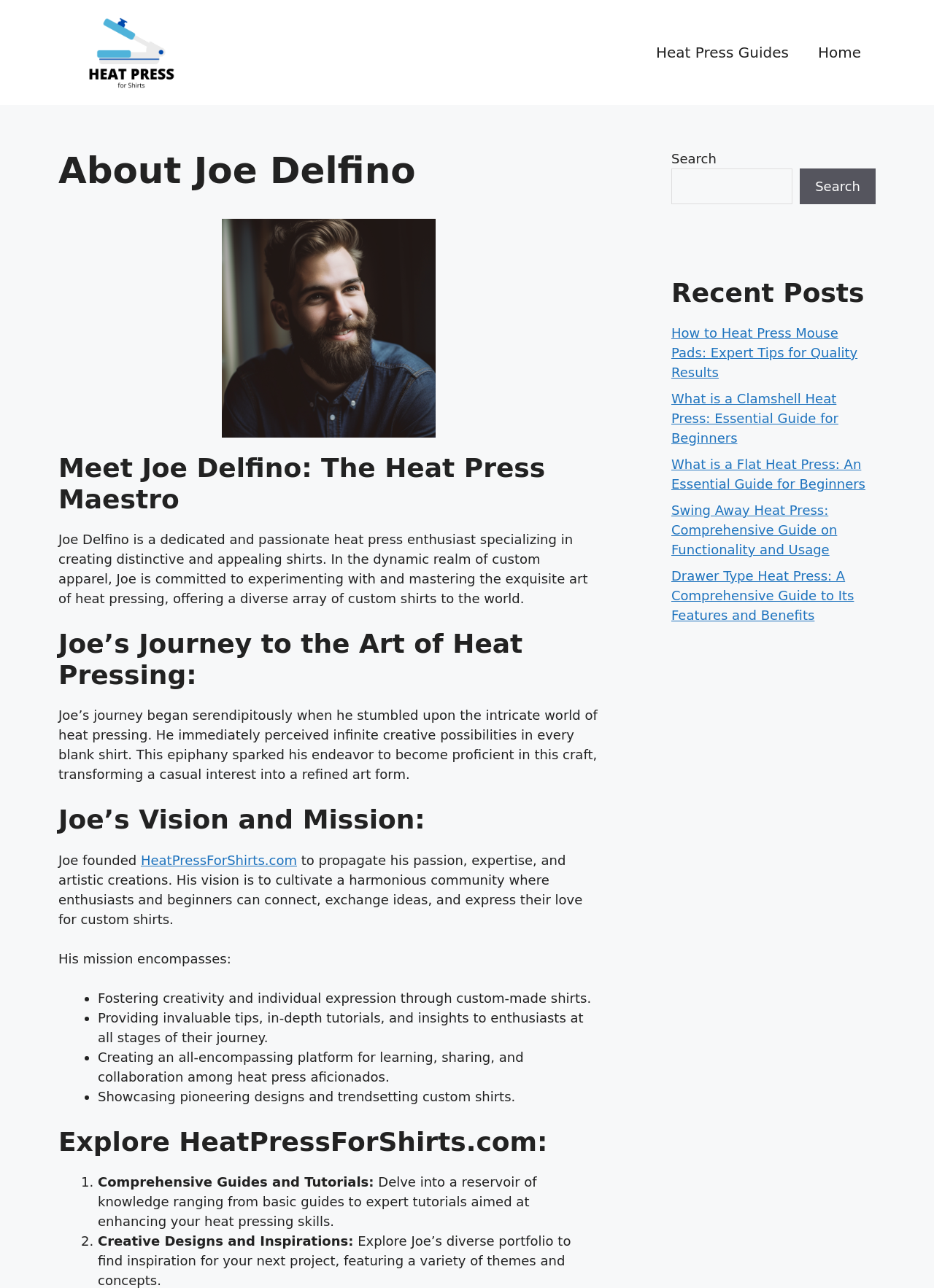Using the description "alt="Heat Press for Shirts"", locate and provide the bounding box of the UI element.

[0.062, 0.034, 0.219, 0.046]